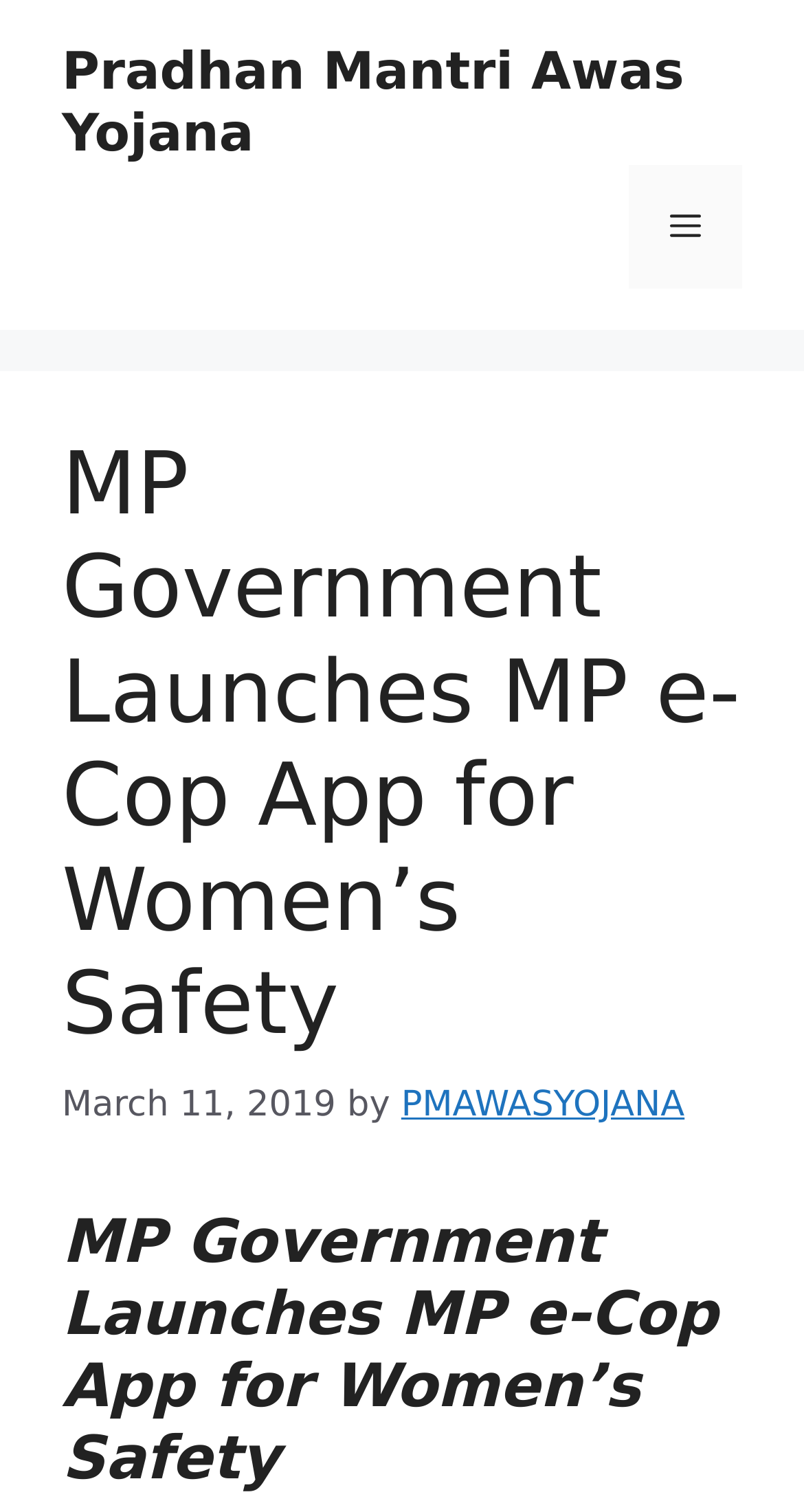Use a single word or phrase to answer the question: 
What is the name of the app launched by MP Government?

MP e-Cop App